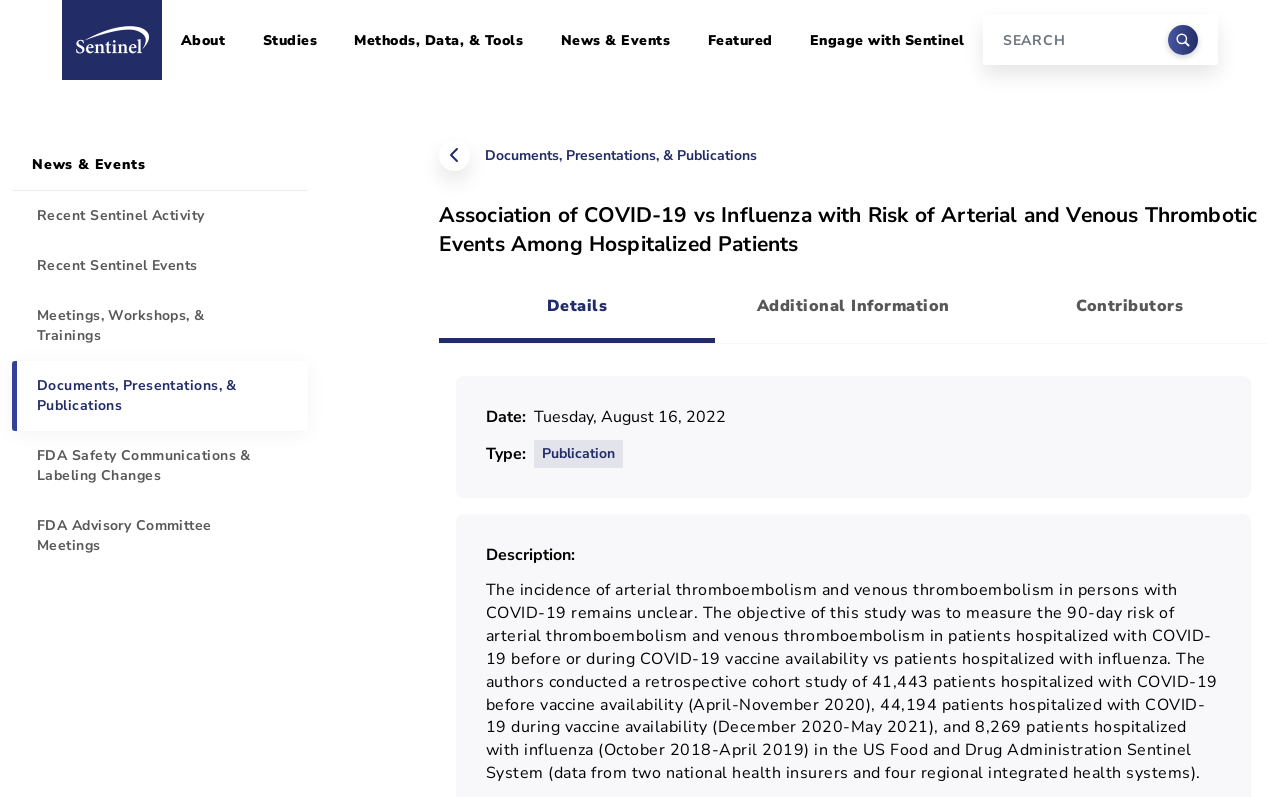Can you pinpoint the bounding box coordinates for the clickable element required for this instruction: "Go to the Home page"? The coordinates should be four float numbers between 0 and 1, i.e., [left, top, right, bottom].

[0.048, 0.0, 0.127, 0.1]